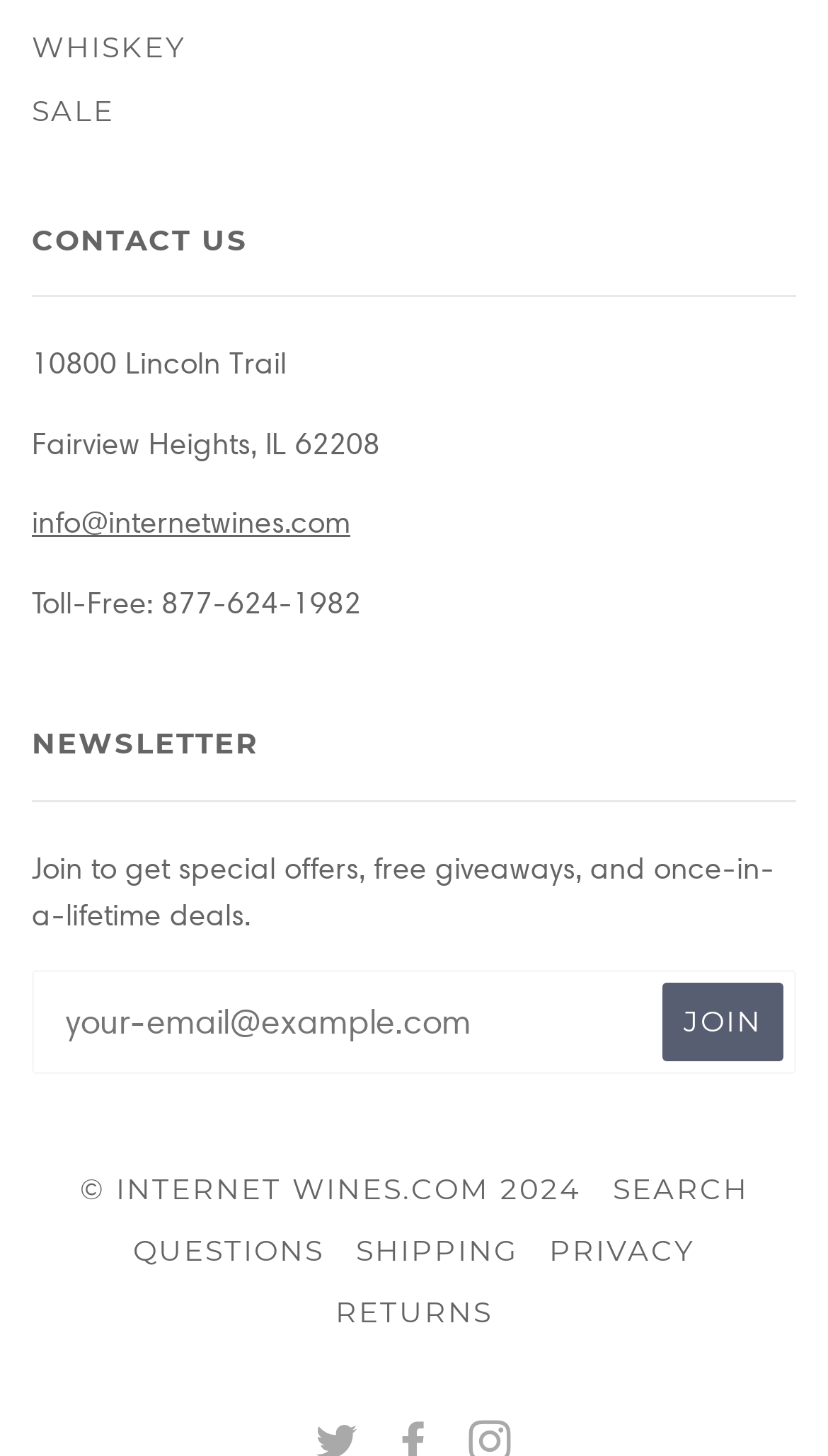Locate the bounding box coordinates of the clickable region to complete the following instruction: "Click on QUESTIONS."

[0.16, 0.847, 0.391, 0.87]